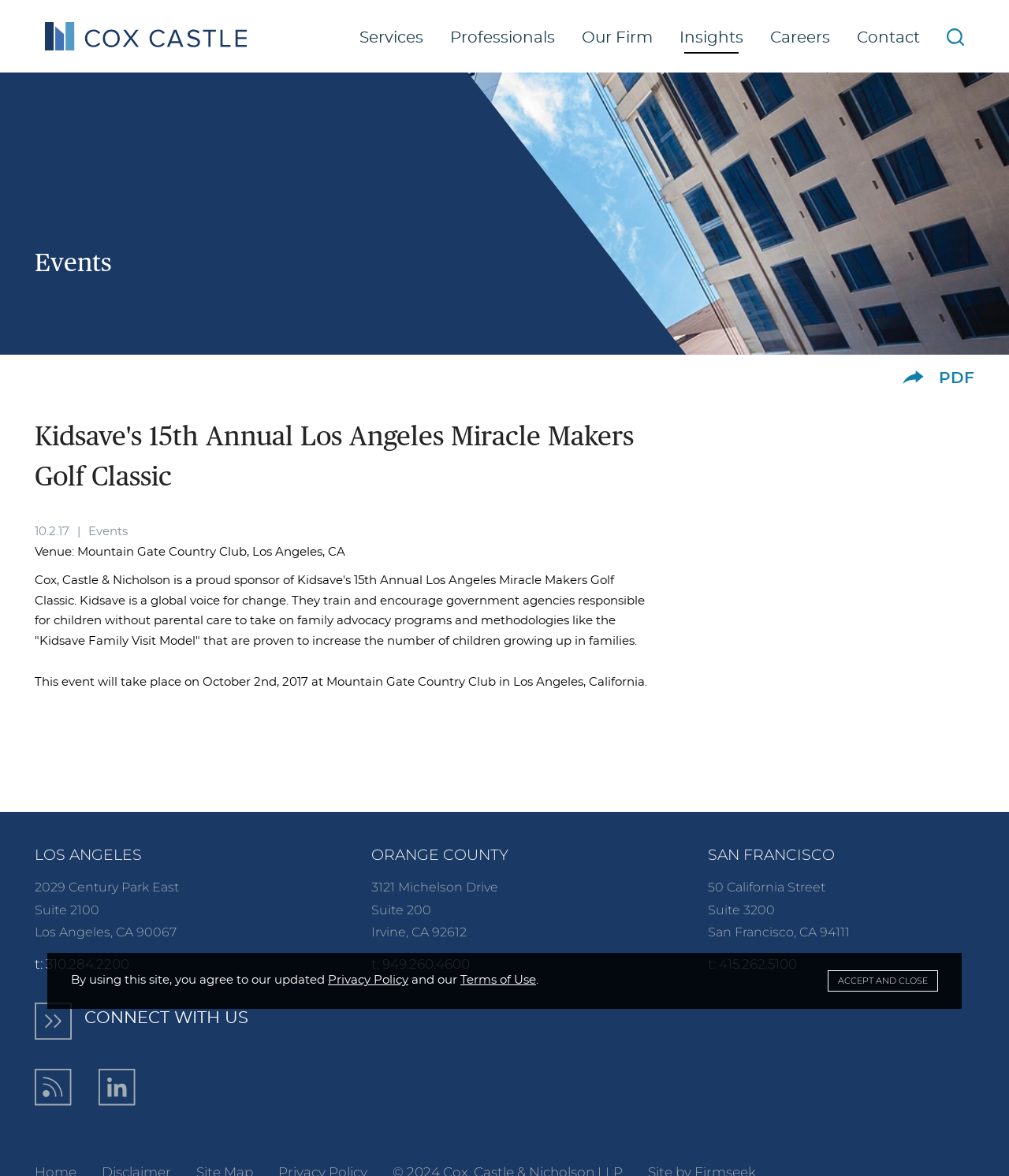Locate the bounding box coordinates of the area where you should click to accomplish the instruction: "Click the 'Services' link".

[0.343, 0.019, 0.433, 0.046]